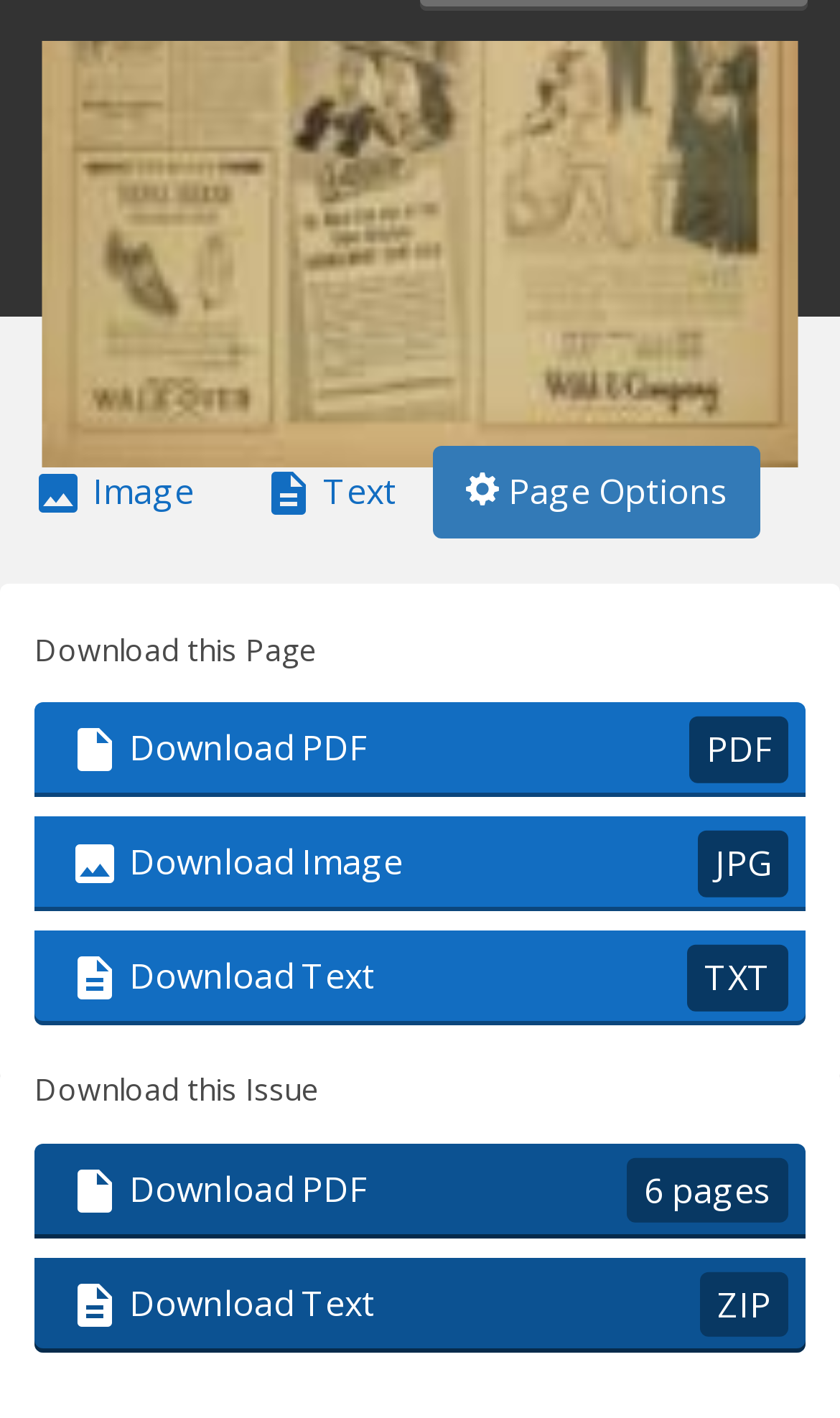Provide a single word or phrase answer to the question: 
How many sections are available for downloading?

2